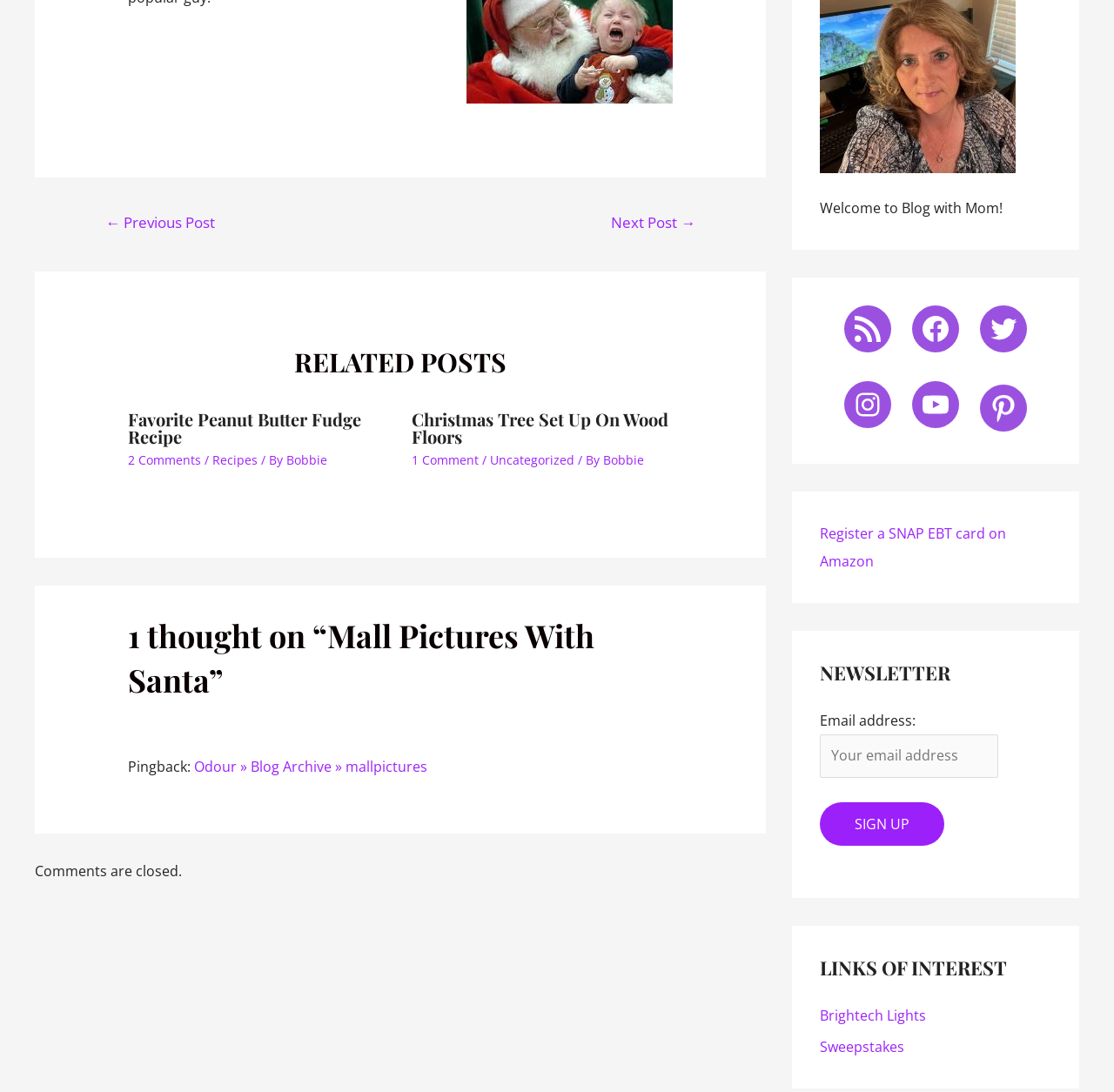Determine the bounding box for the UI element that matches this description: "Facebook".

[0.819, 0.28, 0.861, 0.323]